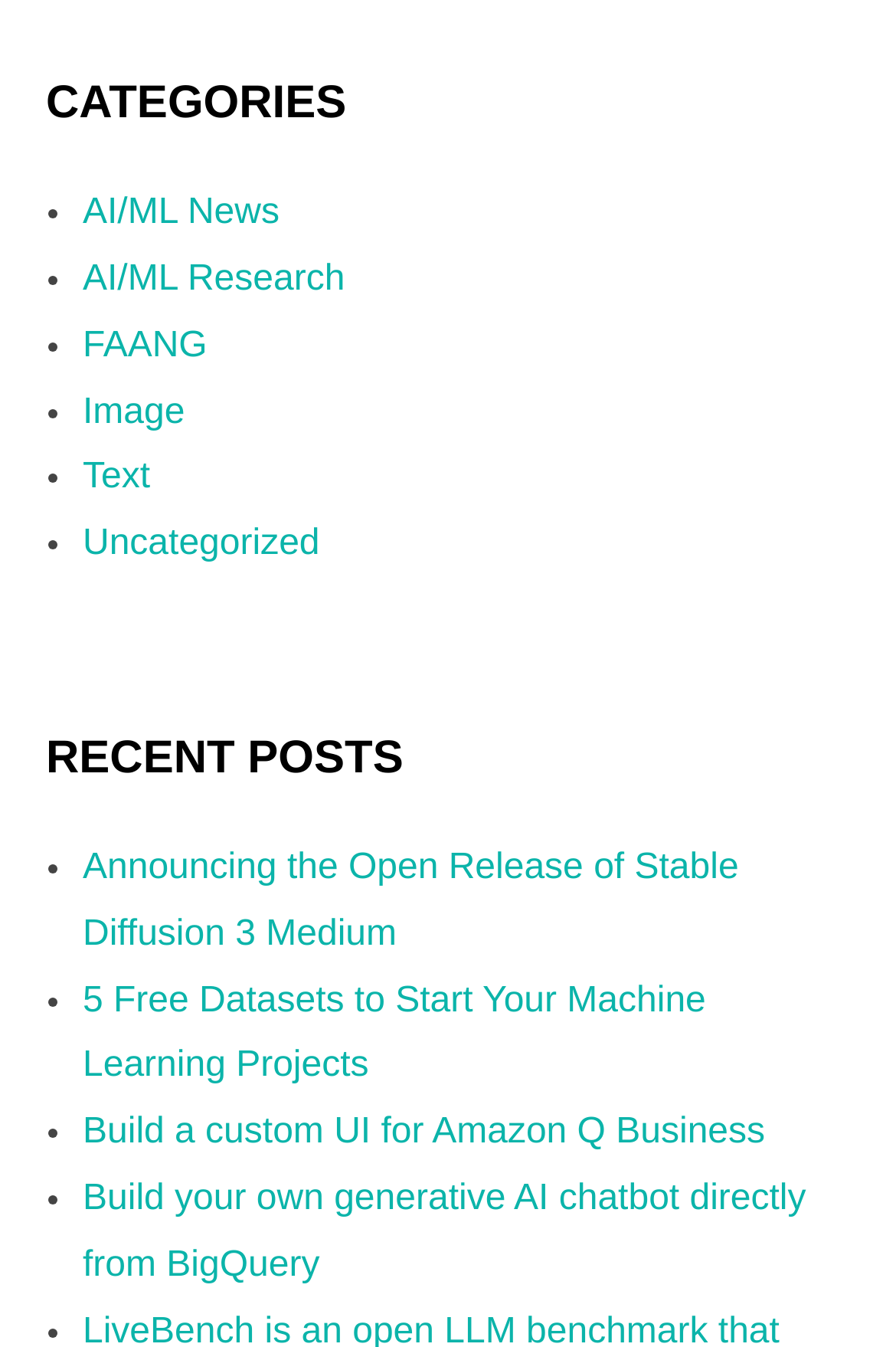Can you show the bounding box coordinates of the region to click on to complete the task described in the instruction: "Click the Website link"?

None